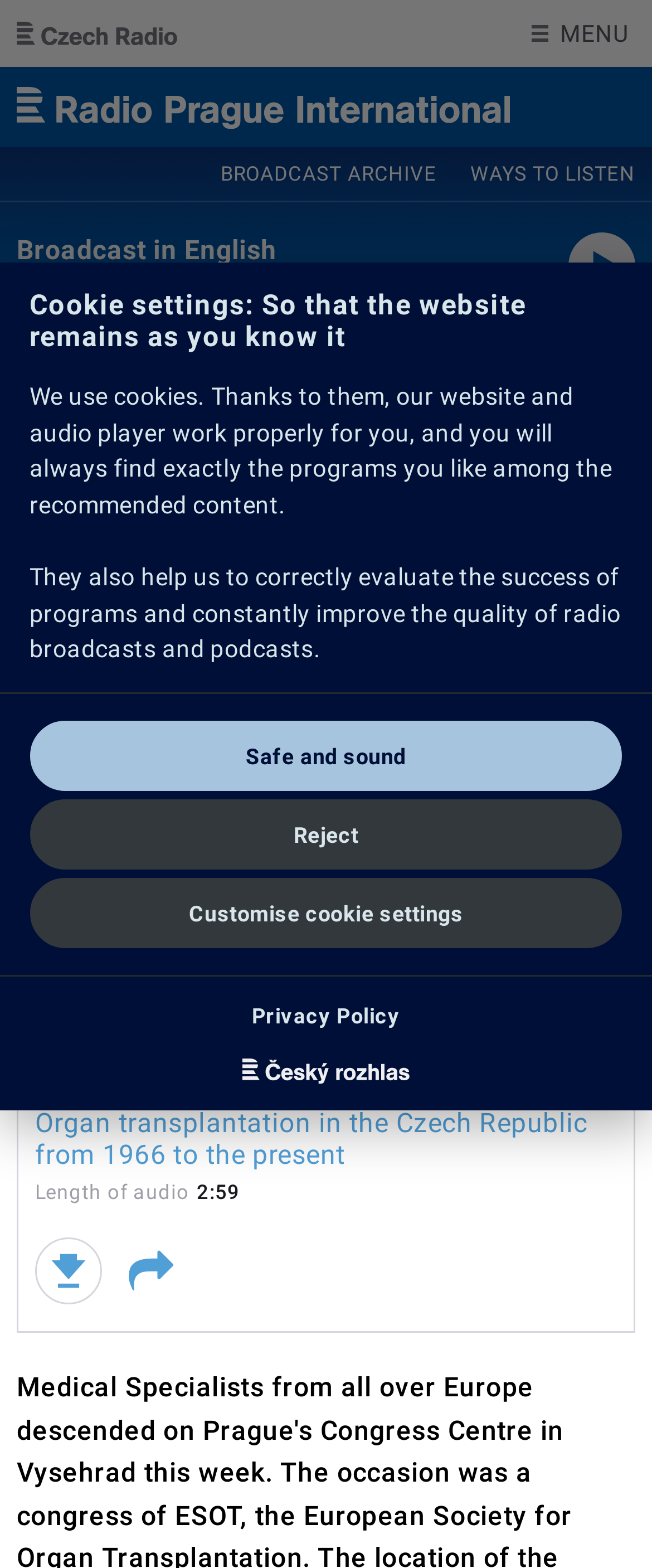Highlight the bounding box coordinates of the element you need to click to perform the following instruction: "Click the 'MENU' link."

[0.778, 0.0, 1.0, 0.043]